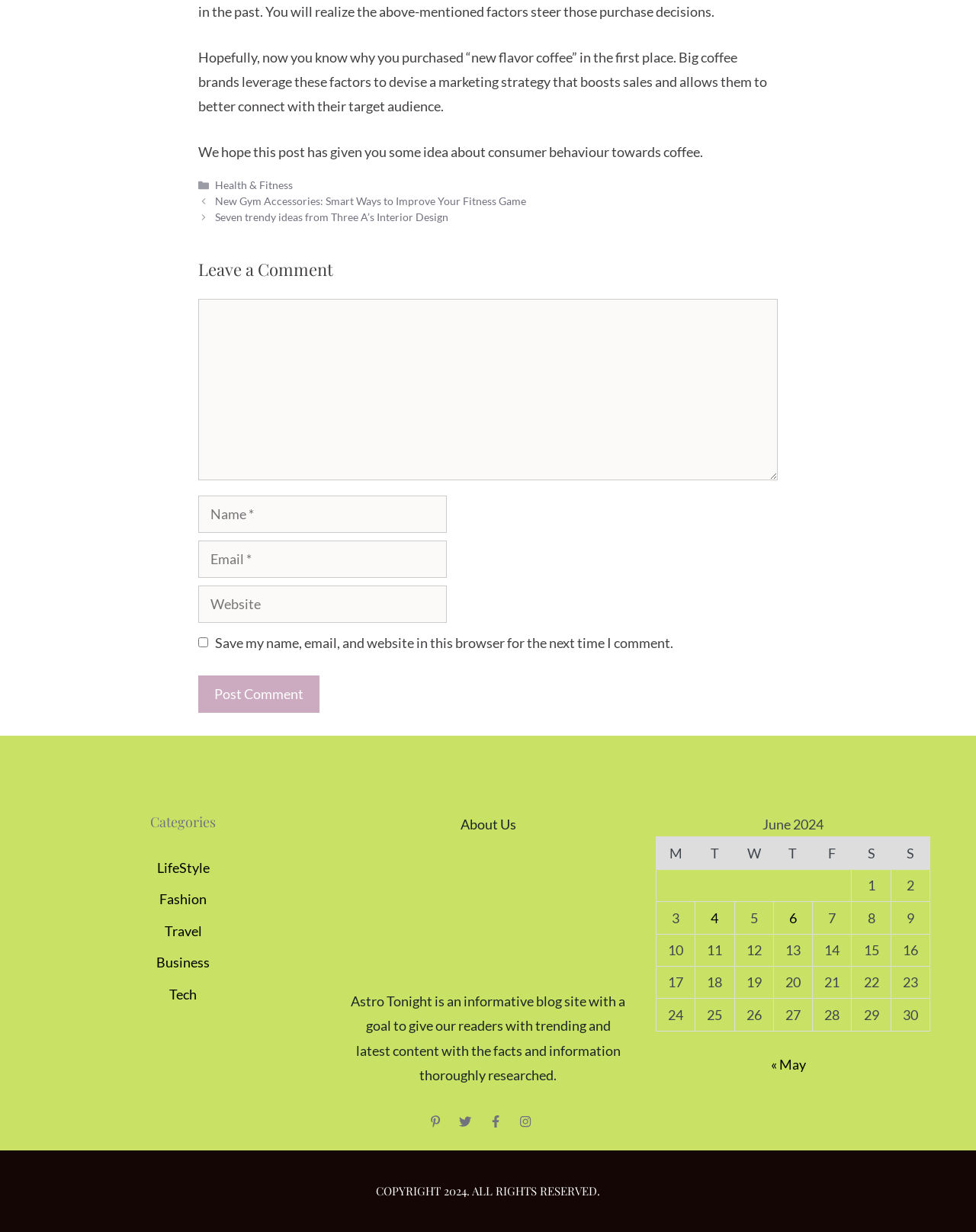What is the purpose of the checkbox labeled 'Save my name, email, and website in this browser for the next time I comment'?
Answer with a single word or phrase, using the screenshot for reference.

to save user information